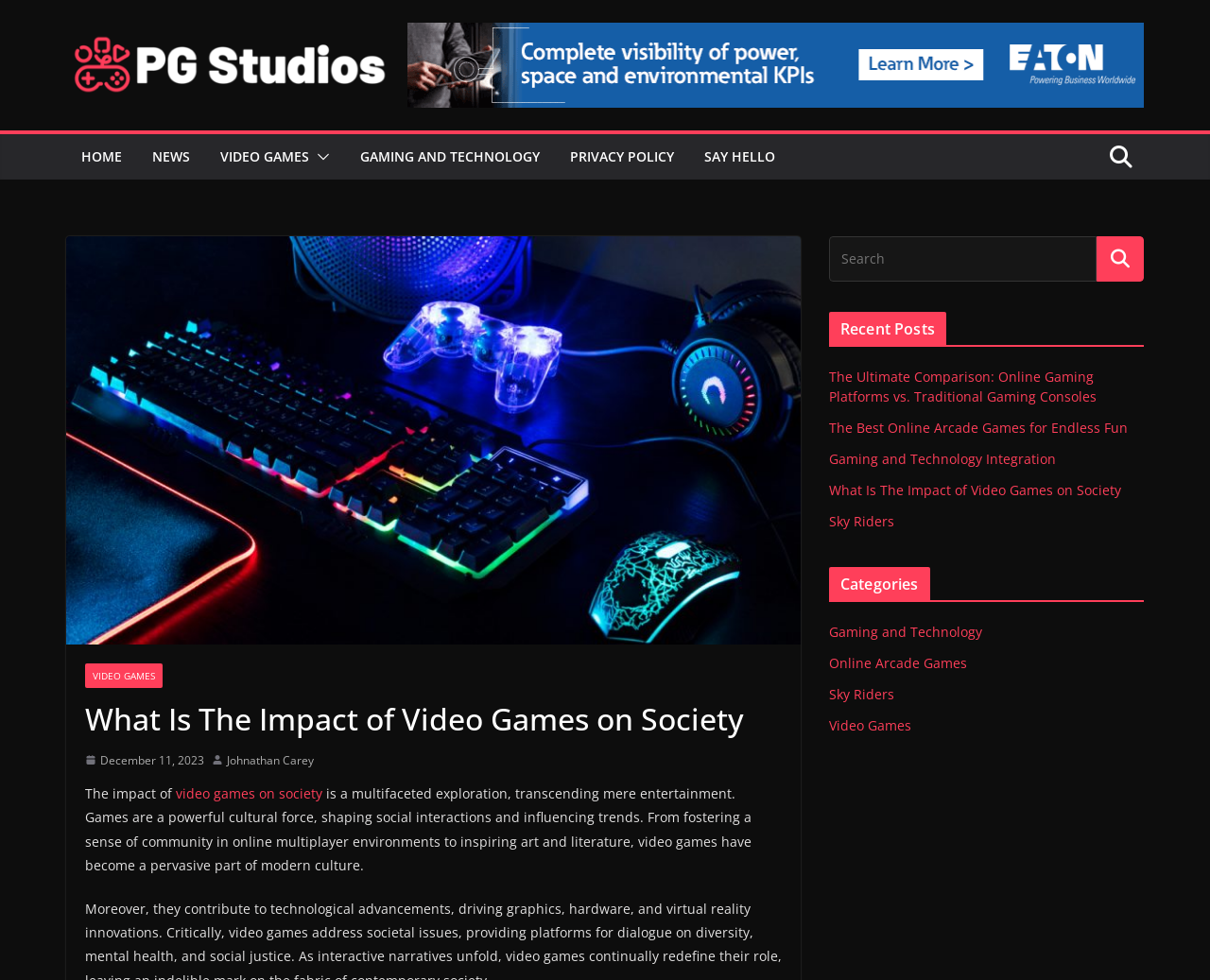Provide the bounding box coordinates of the area you need to click to execute the following instruction: "Search for something".

[0.685, 0.241, 0.906, 0.288]